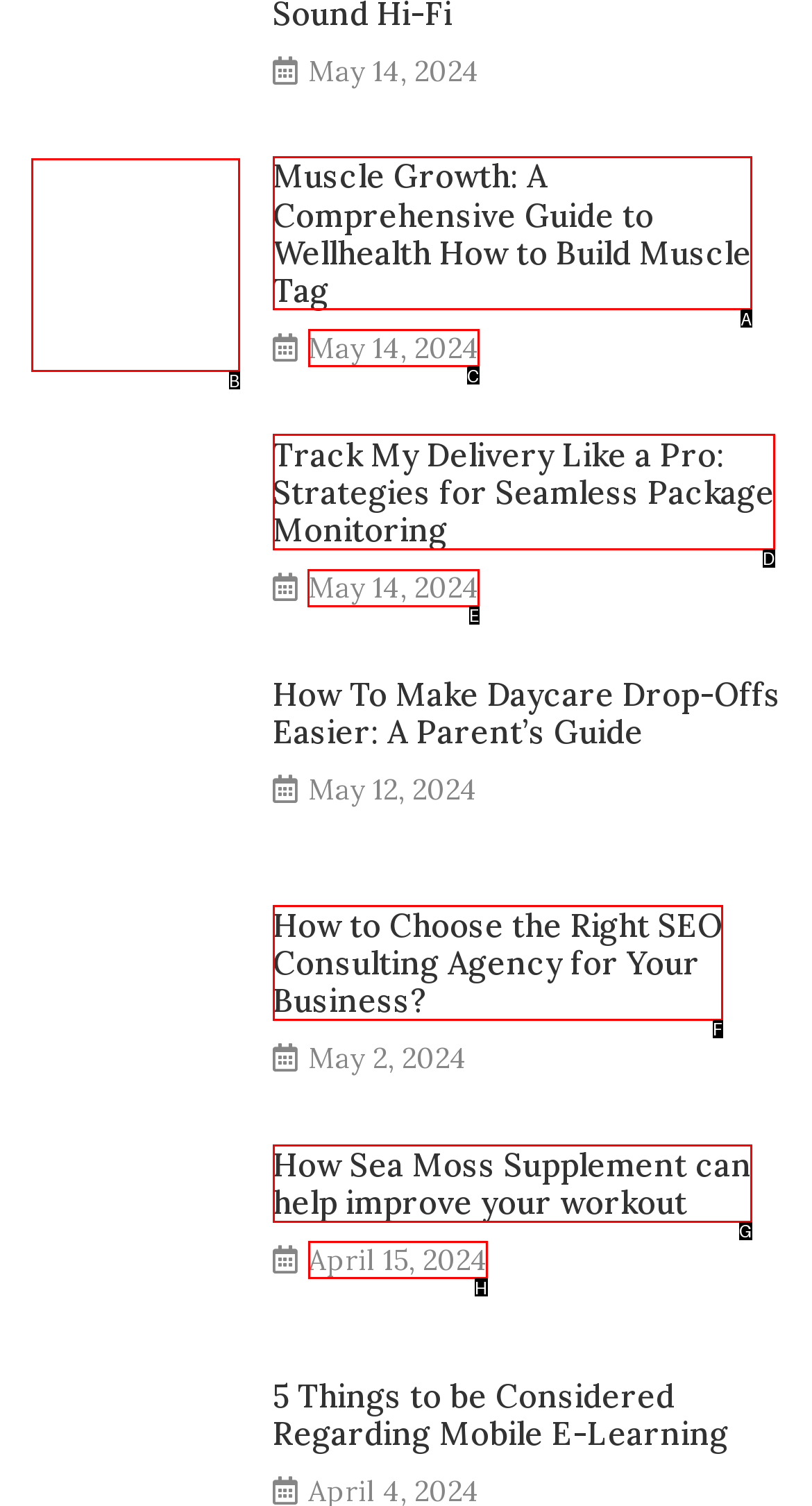Identify the appropriate lettered option to execute the following task: Check the publication date of the article about Track My Delivery
Respond with the letter of the selected choice.

E